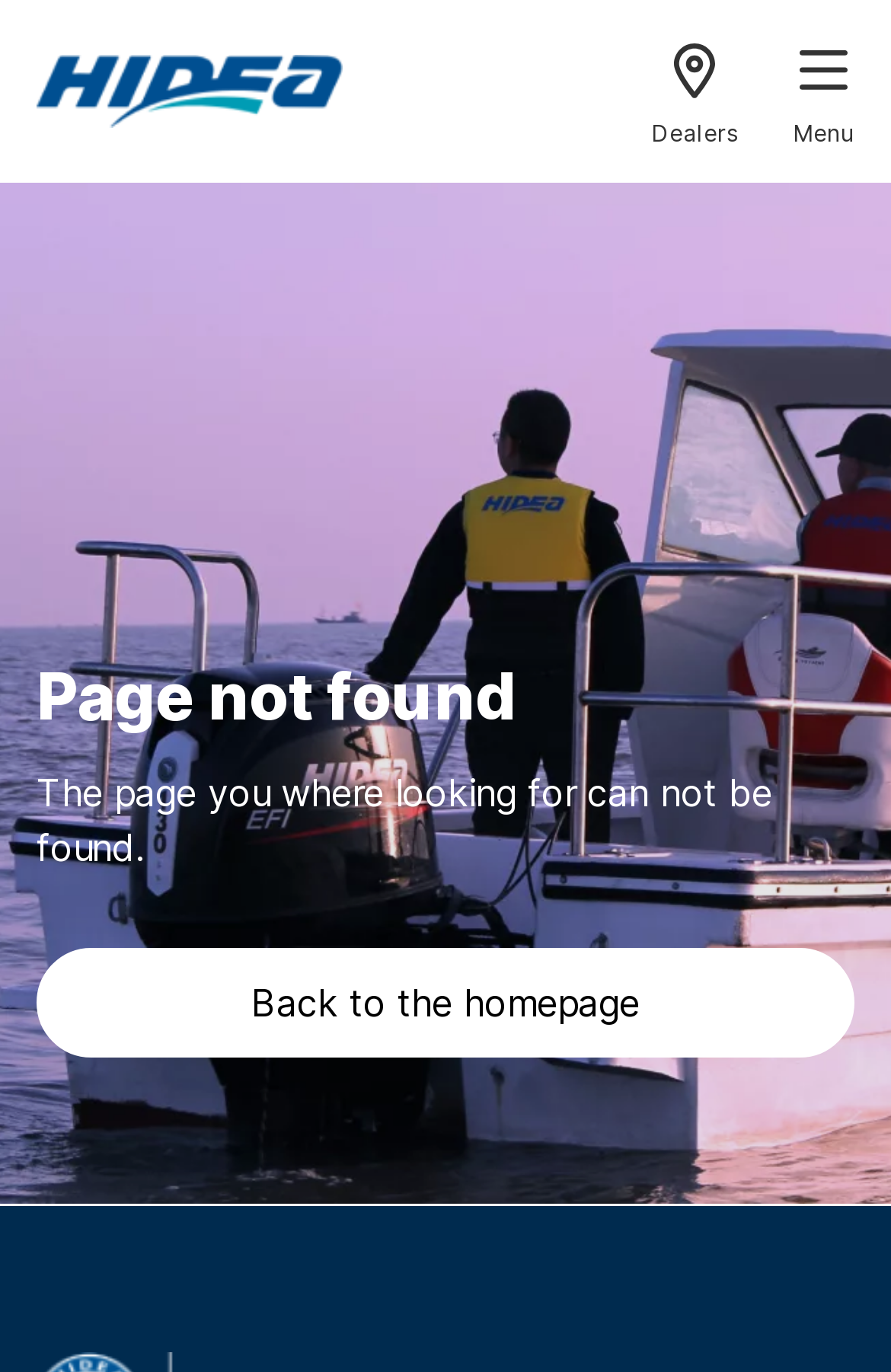What is the purpose of the button?
Please ensure your answer is as detailed and informative as possible.

I identified a button element with the text 'Menu', which implies that it is used to open a menu or navigation options. The button is likely used to access other parts of the website.